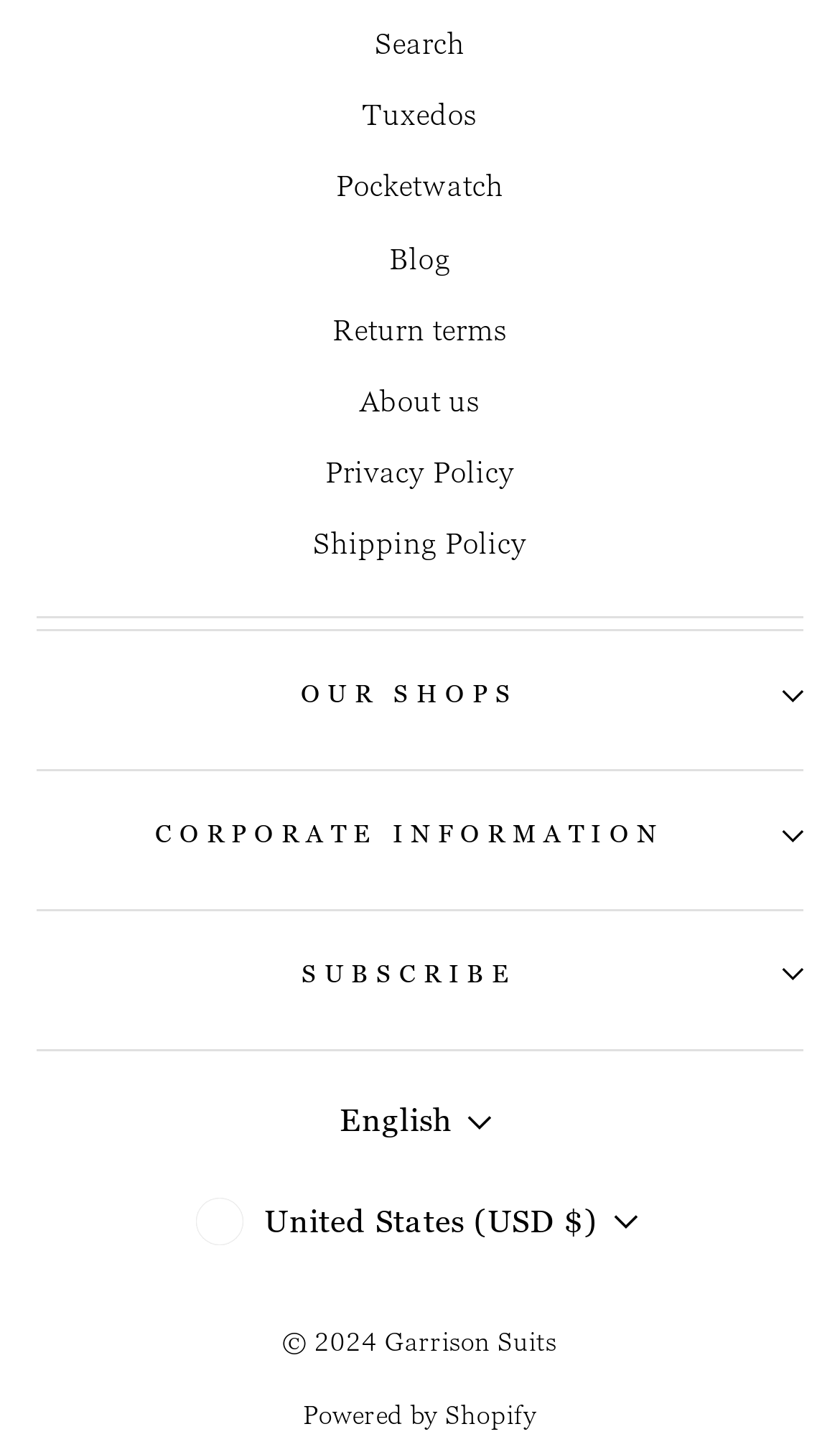How many buttons are in the footer?
Please use the visual content to give a single word or phrase answer.

3